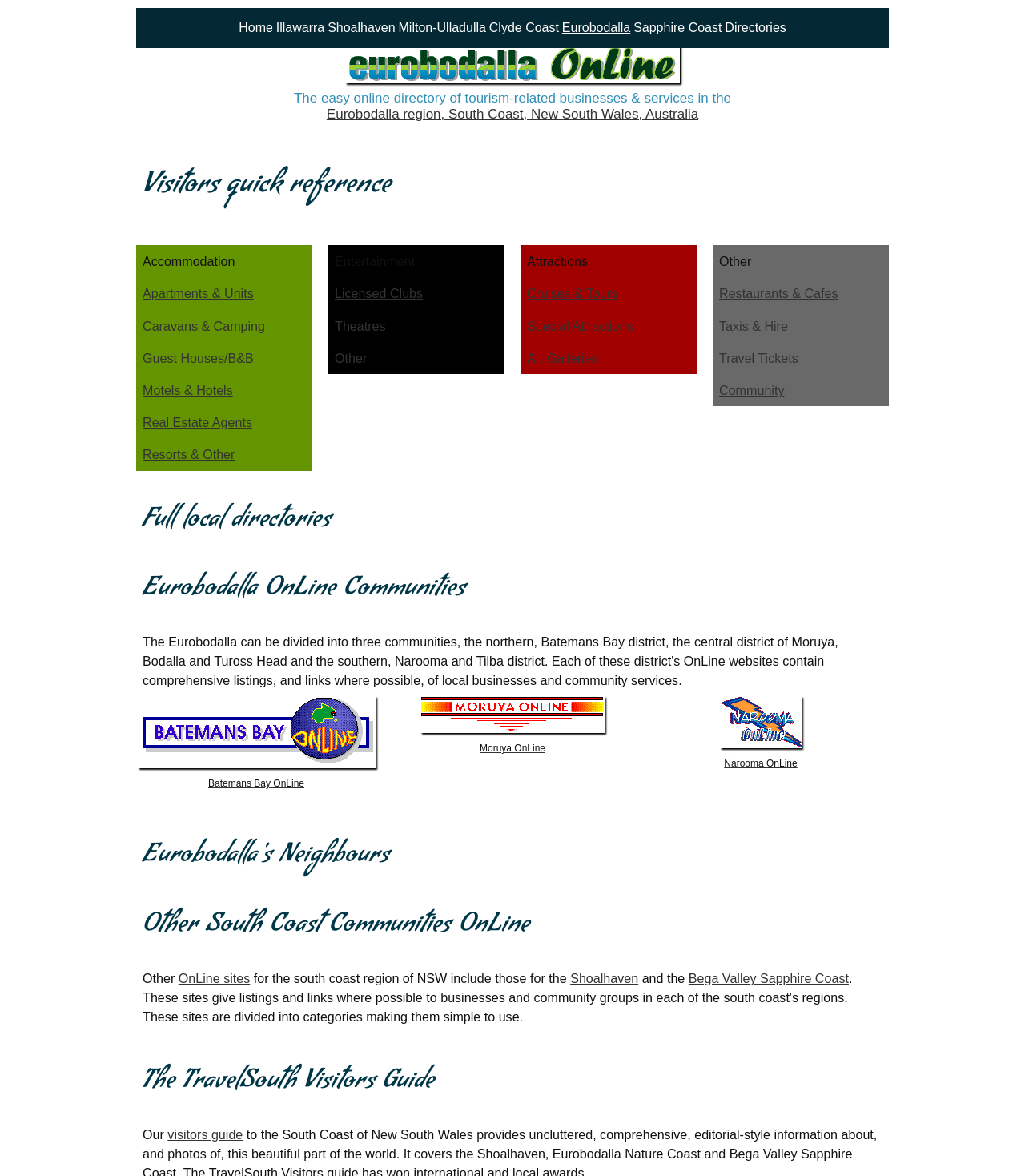What are the different types of accommodation listed?
Using the image, provide a concise answer in one word or a short phrase.

Apartments, Caravans, Guest Houses, etc.